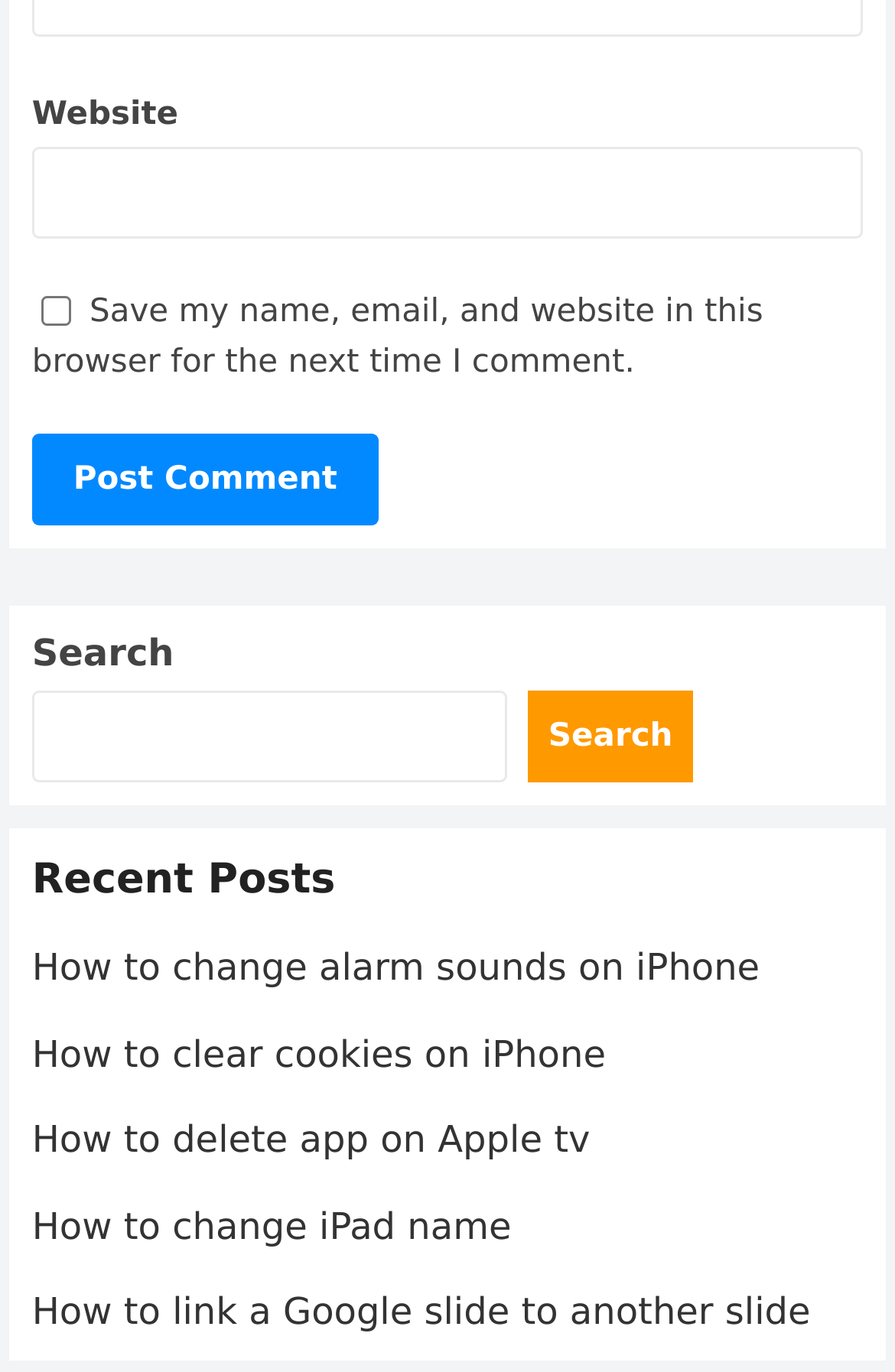Pinpoint the bounding box coordinates of the element to be clicked to execute the instruction: "Search for something".

[0.036, 0.504, 0.568, 0.57]